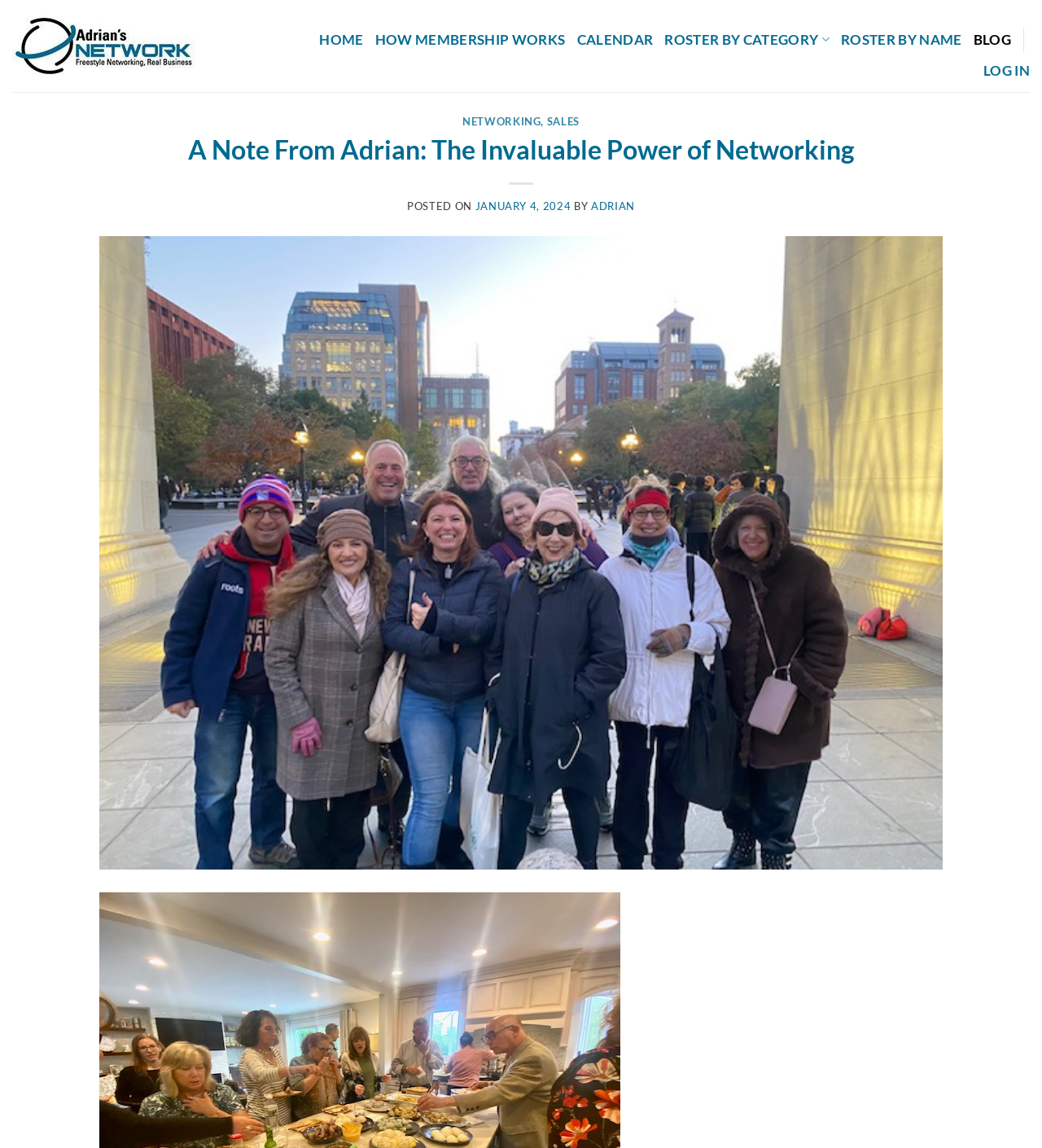What is the date of the blog post?
Please provide a single word or phrase as your answer based on the image.

JANUARY 4, 2024